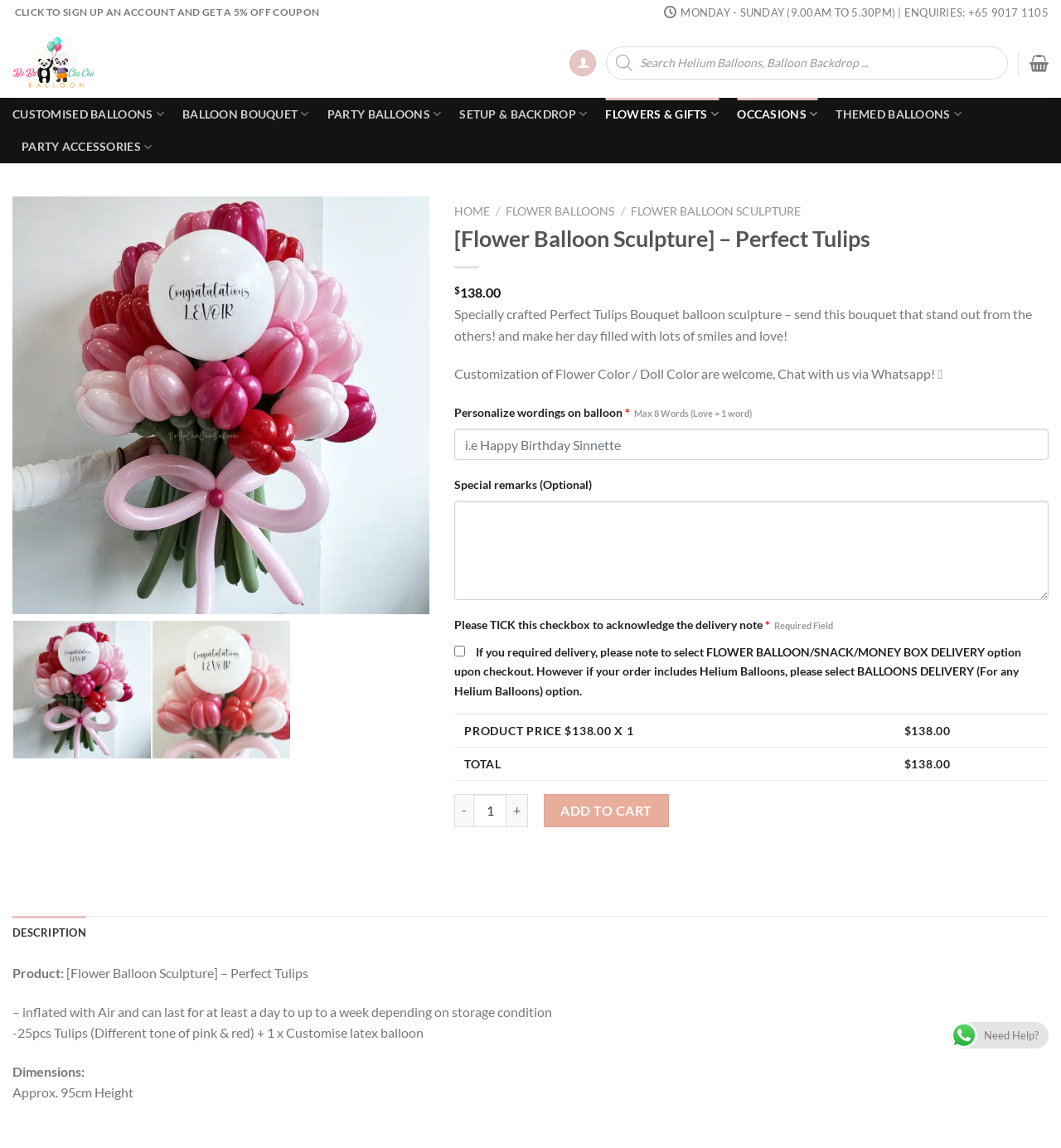What is the price of the Perfect Tulips Bouquet?
Answer with a single word or phrase, using the screenshot for reference.

$138.00